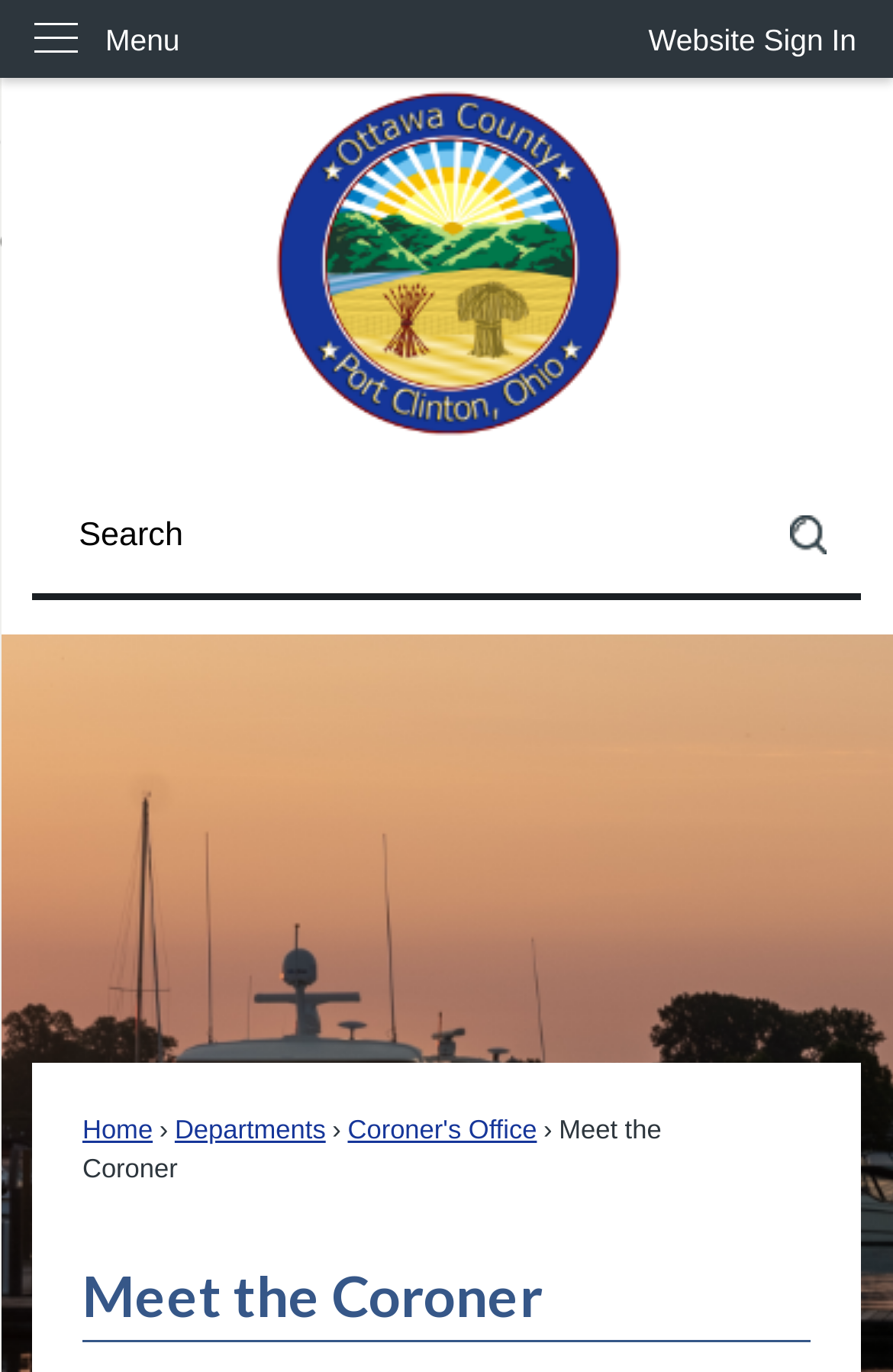Locate the bounding box coordinates of the segment that needs to be clicked to meet this instruction: "Open the menu".

[0.0, 0.0, 0.235, 0.057]